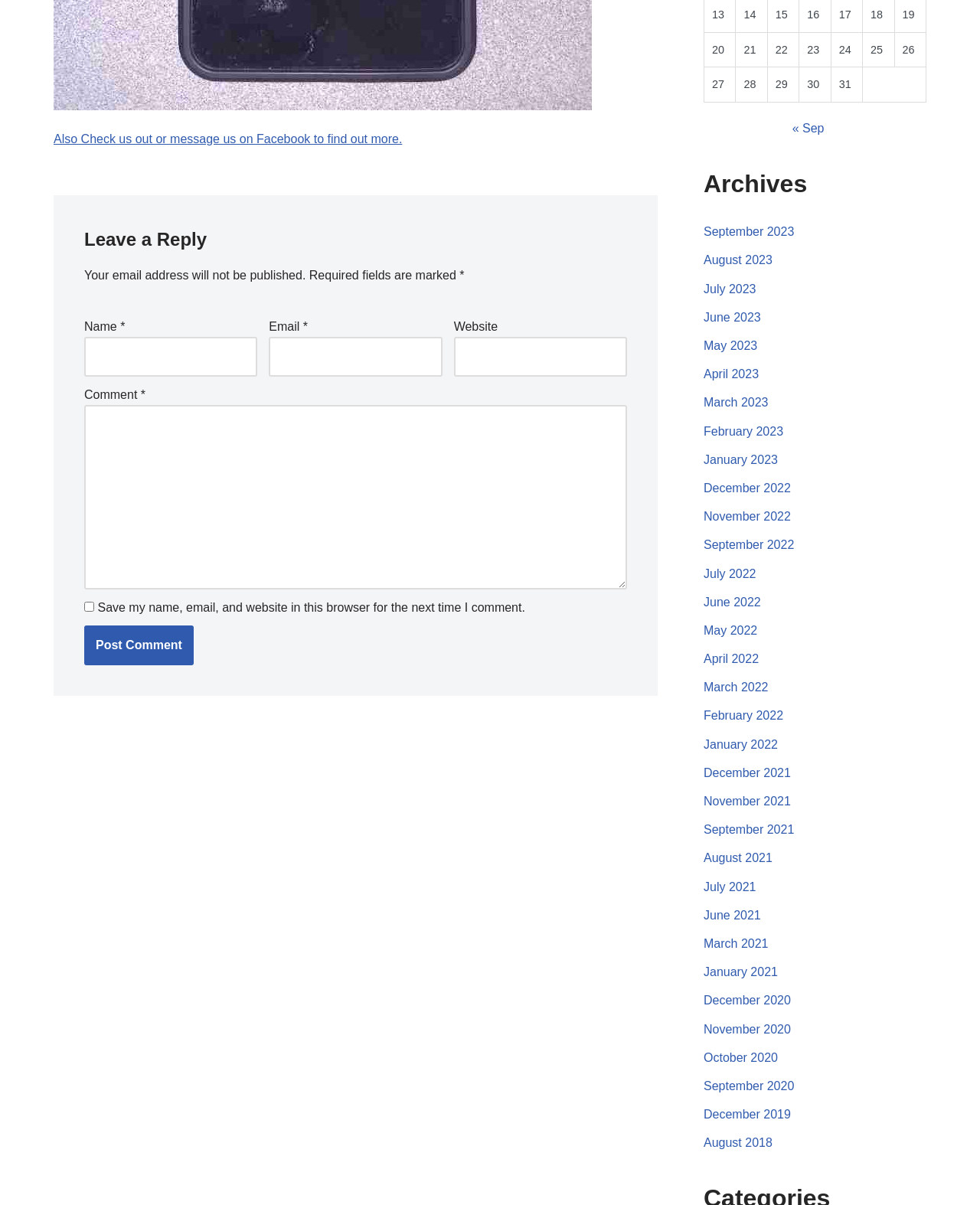Please find the bounding box coordinates of the clickable region needed to complete the following instruction: "Leave a reply". The bounding box coordinates must consist of four float numbers between 0 and 1, i.e., [left, top, right, bottom].

[0.086, 0.187, 0.64, 0.21]